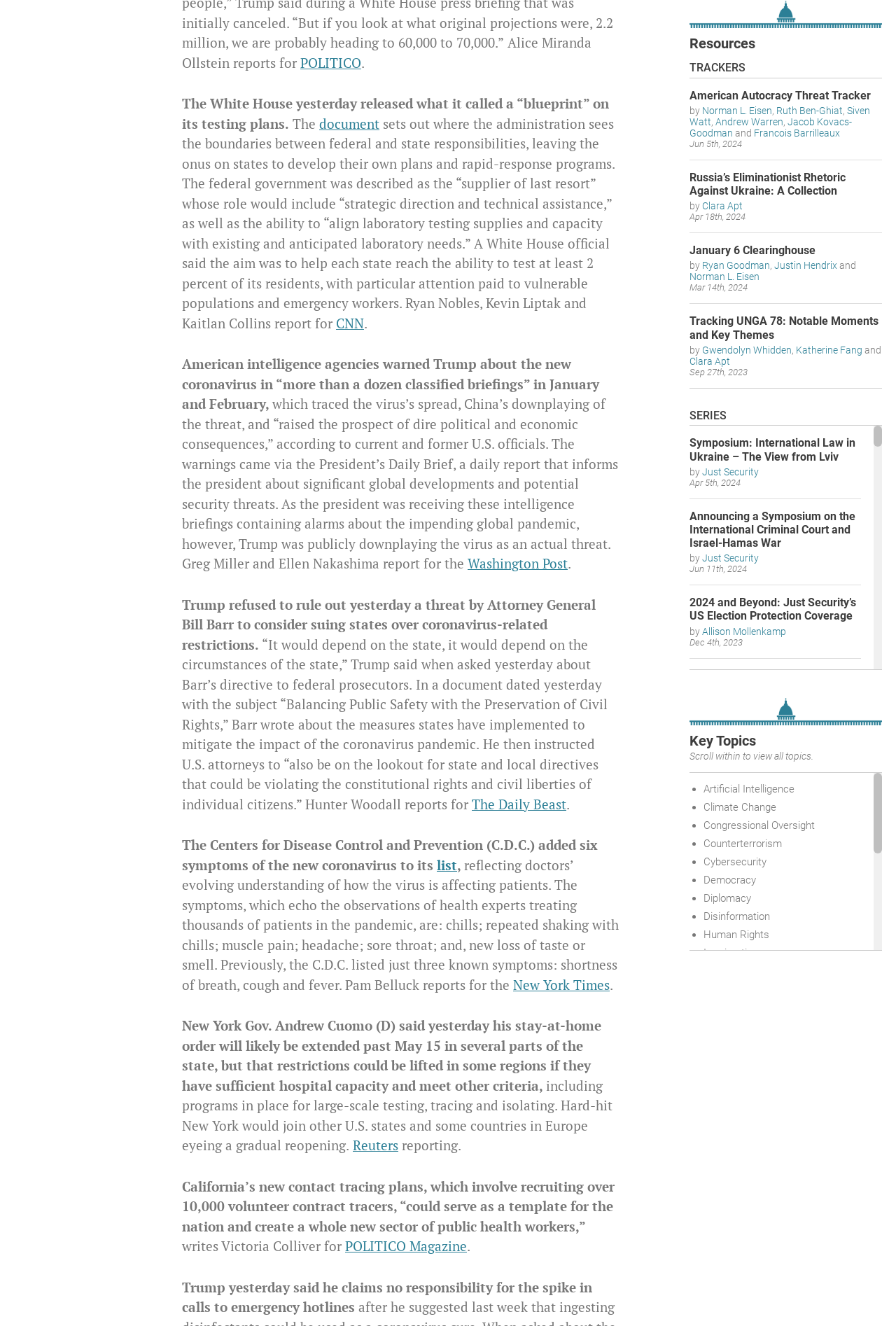Answer the question below using just one word or a short phrase: 
What is the name of the organization that added six symptoms of the new coronavirus to its list?

The Centers for Disease Control and Prevention